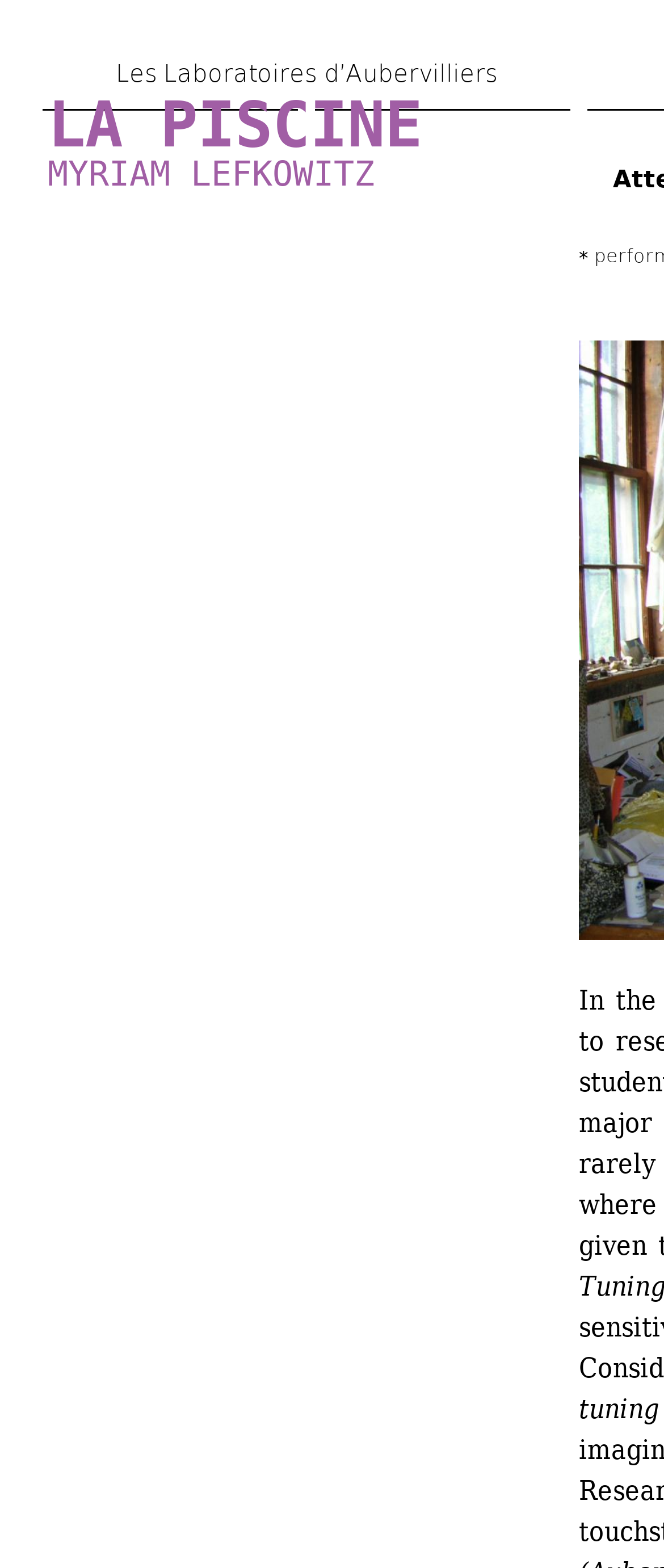Using the provided element description "Myriam Lefkowitz", determine the bounding box coordinates of the UI element.

[0.072, 0.098, 0.564, 0.124]